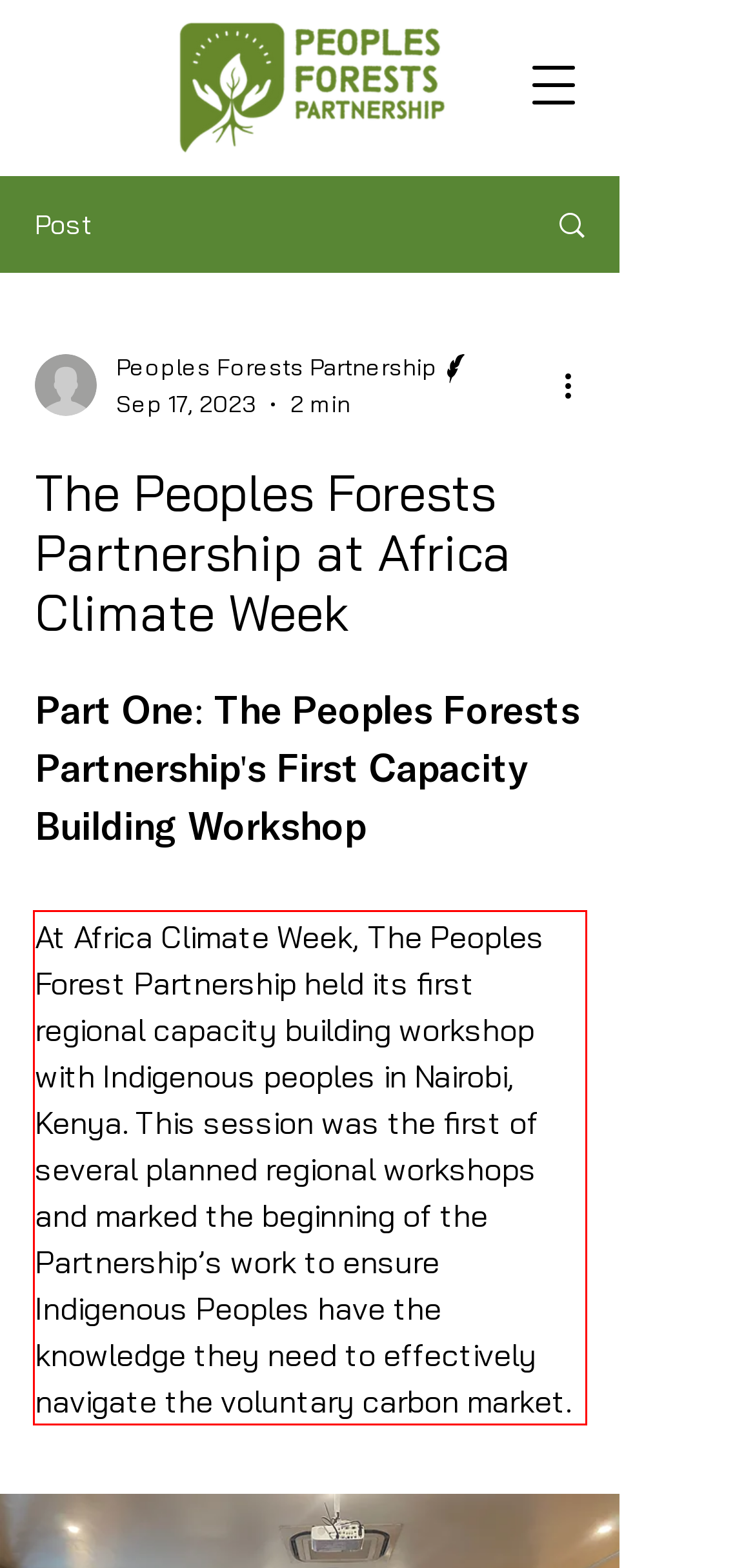Given a webpage screenshot, locate the red bounding box and extract the text content found inside it.

At Africa Climate Week, The Peoples Forest Partnership held its first regional capacity building workshop with Indigenous peoples in Nairobi, Kenya. This session was the first of several planned regional workshops and marked the beginning of the Partnership’s work to ensure Indigenous Peoples have the knowledge they need to effectively navigate the voluntary carbon market.